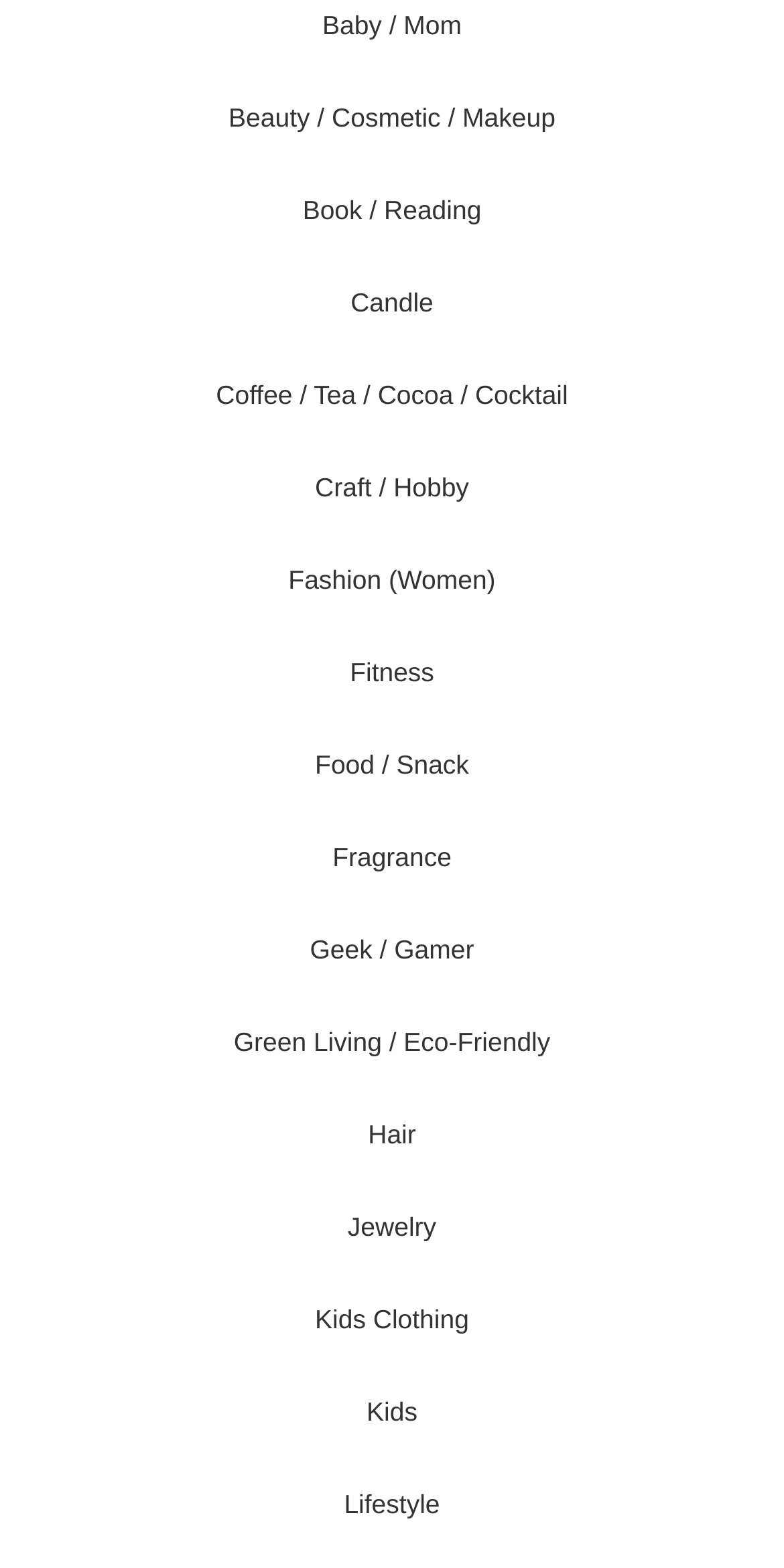Is there a category for men's fashion?
Refer to the image and provide a detailed answer to the question.

I searched through the list of categories and did not find any category specifically for men's fashion. The closest category is 'Fashion (Women)'.